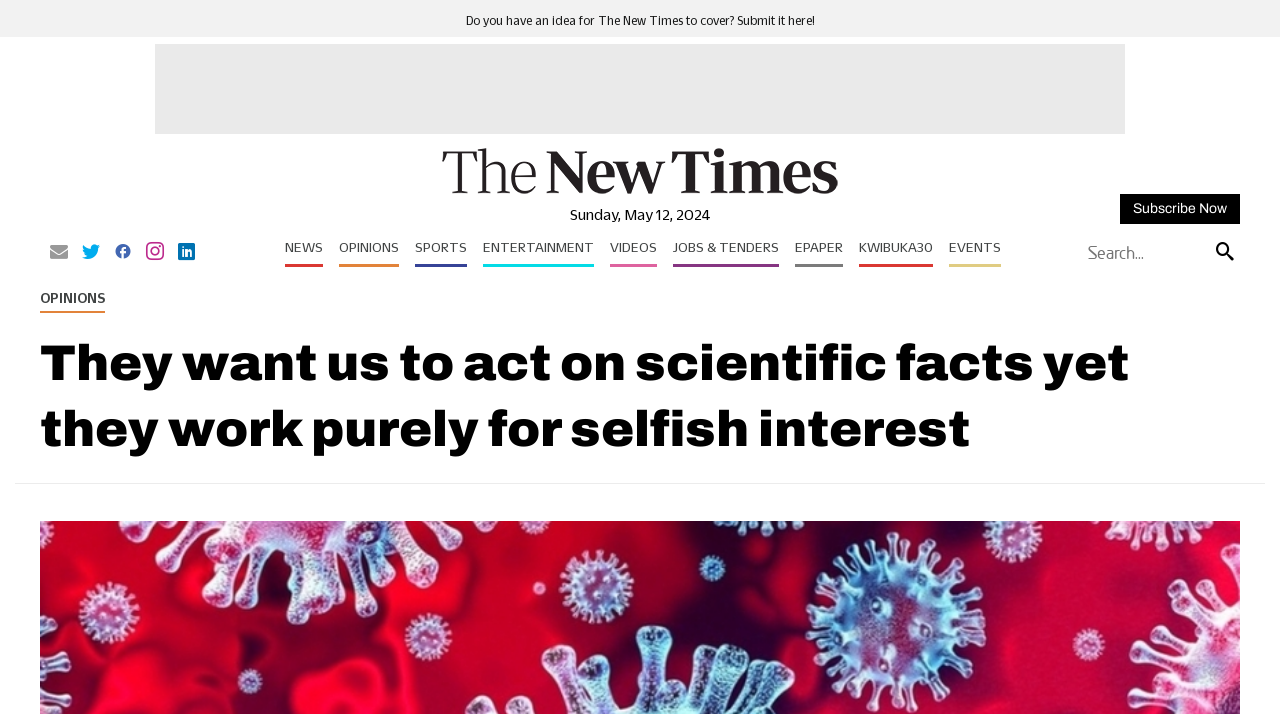Write an exhaustive caption that covers the webpage's main aspects.

This webpage appears to be the homepage of an online news publication called "The New Times". At the top left corner, there is a logo image with a link to the homepage. Next to the logo, the current date "Sunday, May 12, 2024" is displayed. 

On the top right corner, there are several links, including "Subscribe Now" and a search bar with a magnifying glass icon. Below the search bar, there are six social media icons represented by Unicode characters.

The main navigation menu is located below the search bar, with links to various sections such as "NEWS", "OPINIONS", "SPORTS", "ENTERTAINMENT", "VIDEOS", "JOBS & TENDERS", "EPAPER", "KWIBUKA30", and "EVENTS". 

The main content area is divided into two sections. On the left, there is a heading "OPINIONS" with a link to the opinions section. On the right, there is a heading with the title "They want us to act on scientific facts yet they work purely for selfish interest", which is likely the title of a news article or opinion piece.